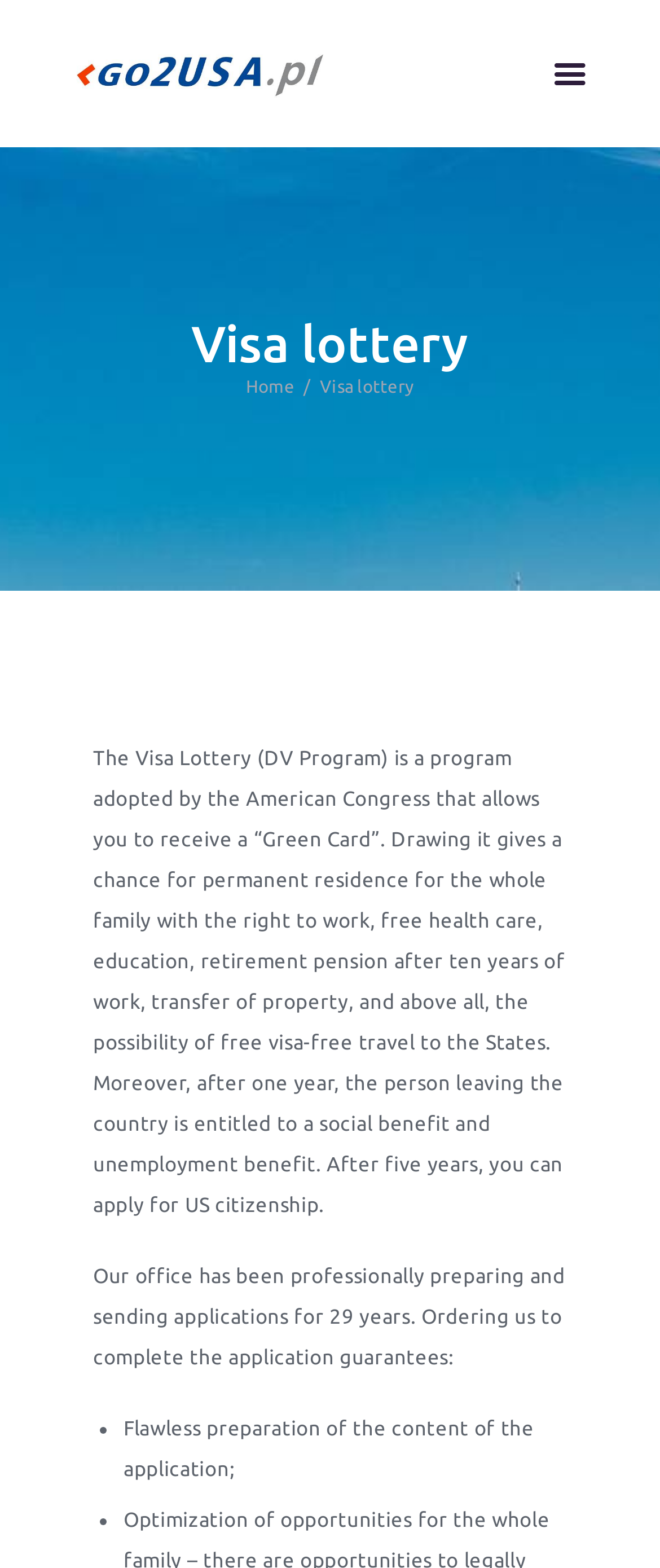Detail the various sections and features of the webpage.

The webpage is about the Visa lottery program, specifically the DV Program, which allows individuals to receive a "Green Card" and gain permanent residence in the United States. 

At the top-left corner, there is a logo image. Below the logo, the main heading "Visa lottery" is prominently displayed. 

To the right of the logo, there is a navigation link labeled "Home". 

Below the heading, a detailed paragraph explains the benefits of the Visa Lottery program, including permanent residence, work, healthcare, education, and travel opportunities. 

Following this, another paragraph describes the expertise of the office in preparing and sending applications for 29 years, guaranteeing a flawless preparation of the application content. 

A bulleted list then outlines the benefits of ordering the application preparation, including flawless preparation of the content. 

At the bottom-right corner, there is a social media link represented by an icon.